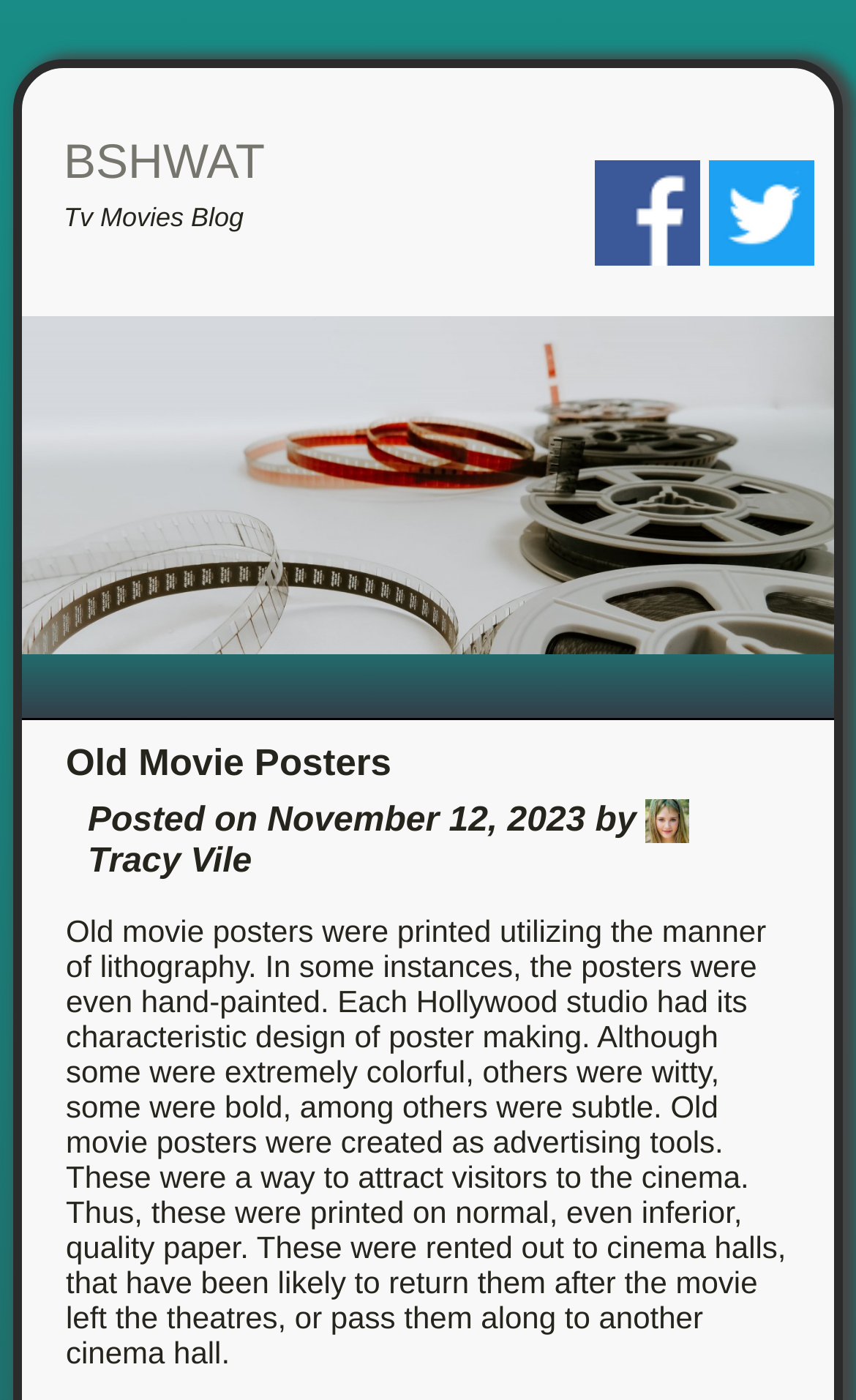What is the author of the blog post?
Please provide a detailed answer to the question.

The author of the blog post can be found by looking at the text 'Posted on November 12, 2023 by' followed by the name 'Tracy Vile' and the corresponding image of the author.